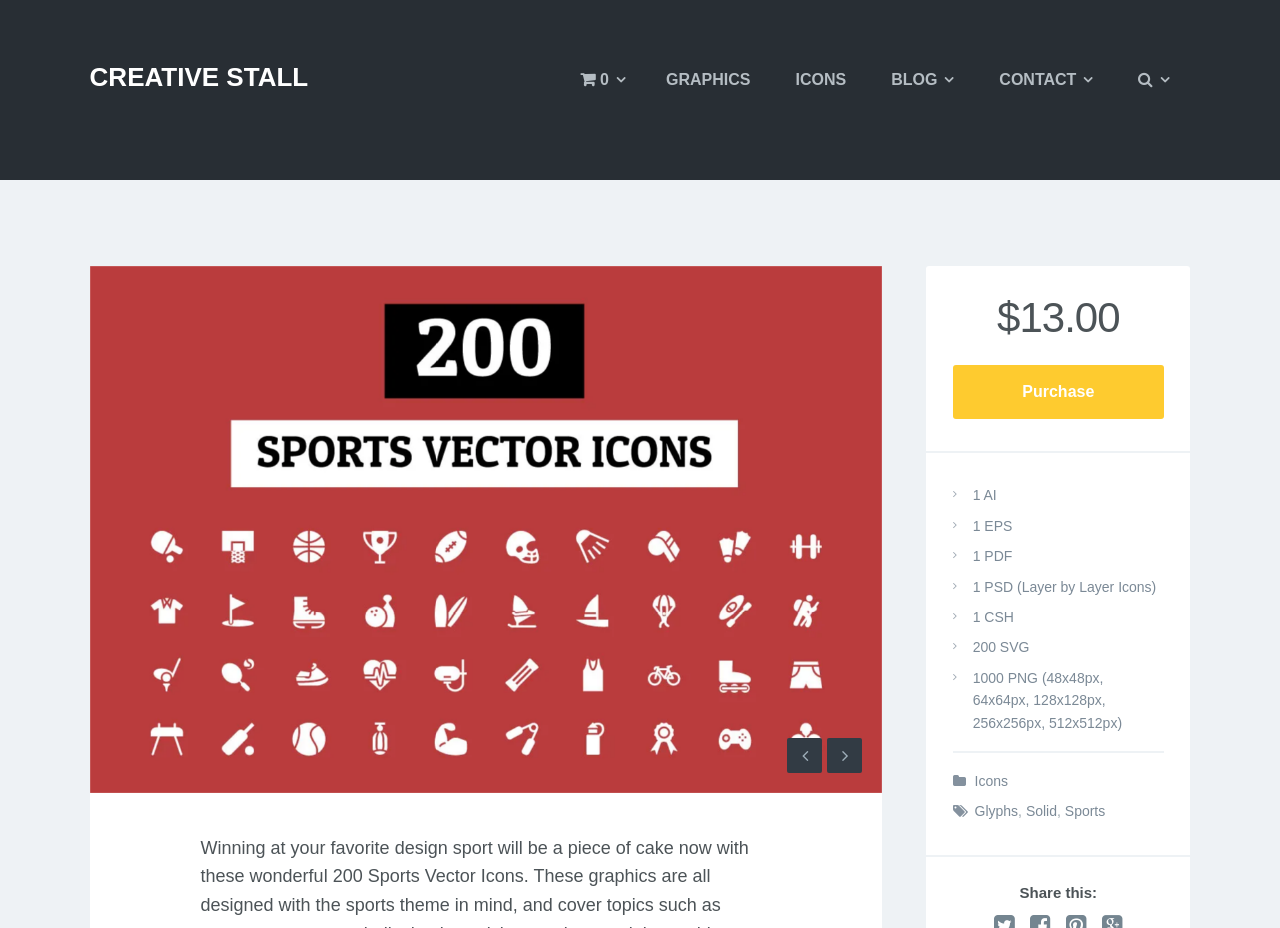Identify the coordinates of the bounding box for the element that must be clicked to accomplish the instruction: "Click on the GRAPHICS link".

[0.505, 0.056, 0.602, 0.117]